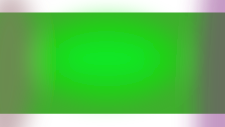Review the image closely and give a comprehensive answer to the question: What effect does the background have on the image?

The caption states that the background surrounding the green graphic 'transitions from light to darker hues, adding depth and visual interest', implying that the background has a positive impact on the overall visual appeal of the image.